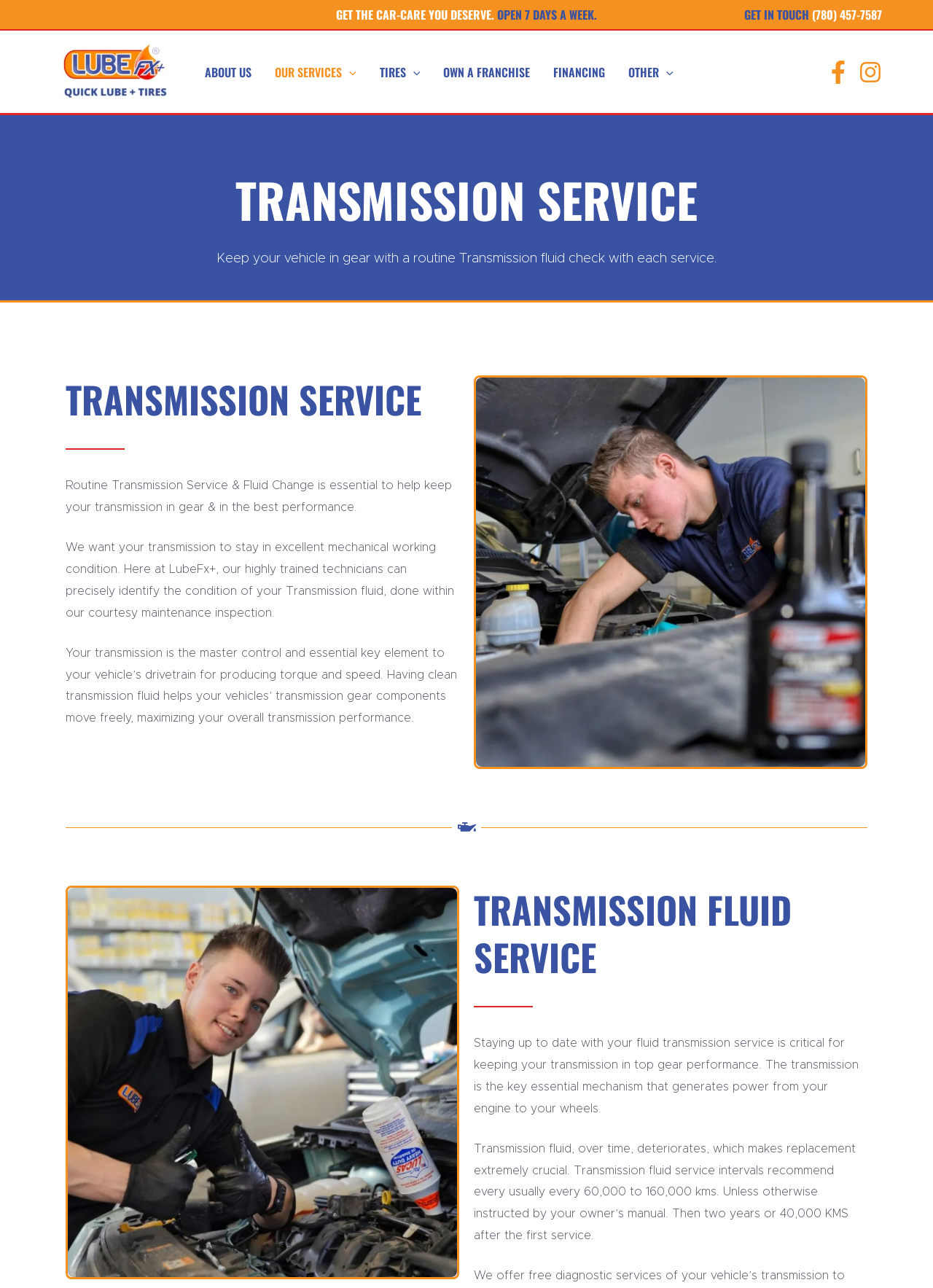Identify the bounding box for the UI element described as: "parent_node: OTHER aria-label="Menu Toggle"". Ensure the coordinates are four float numbers between 0 and 1, formatted as [left, top, right, bottom].

[0.706, 0.036, 0.722, 0.076]